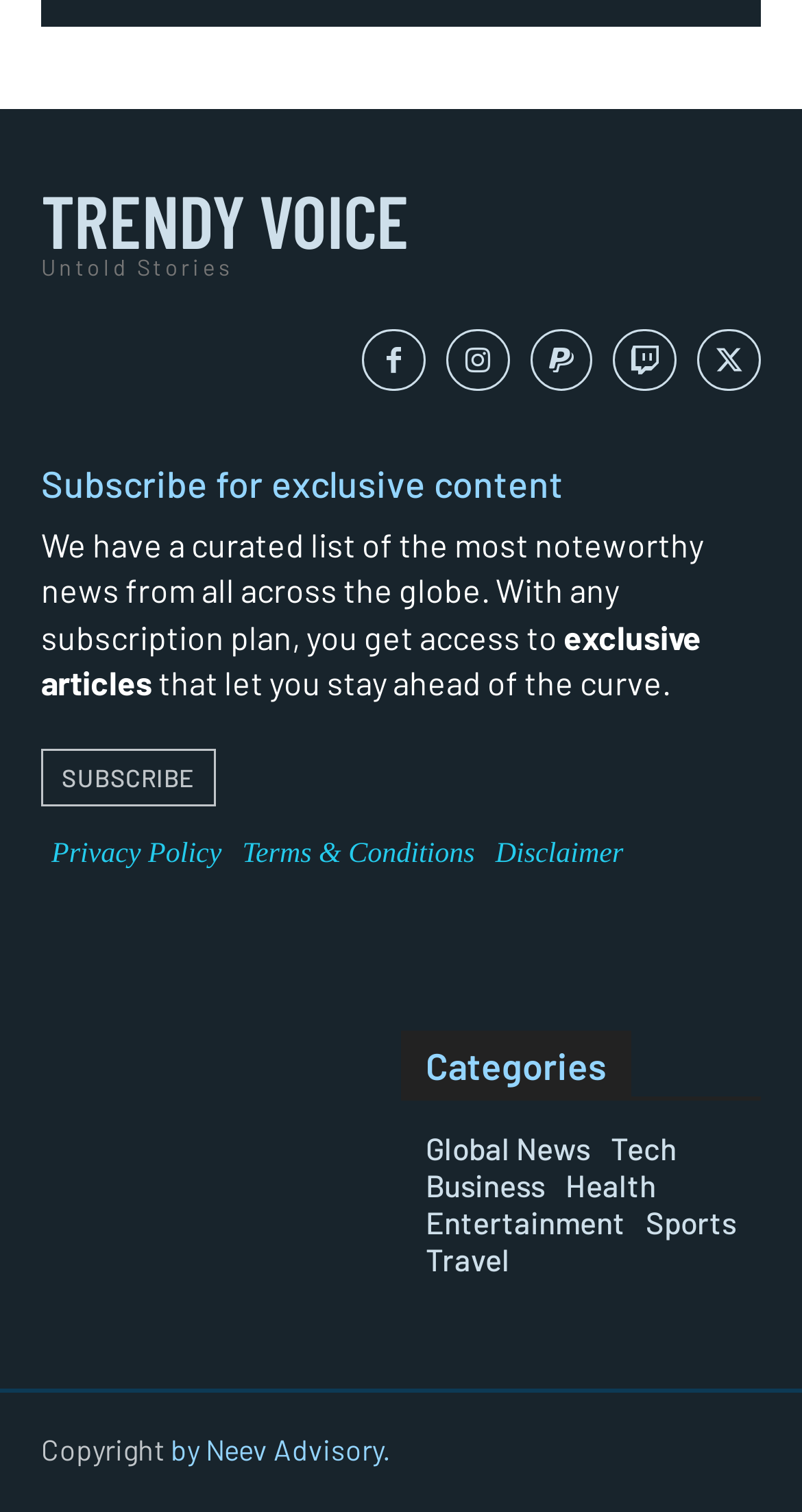Give a one-word or short-phrase answer to the following question: 
What categories of news are available on the website?

Multiple categories